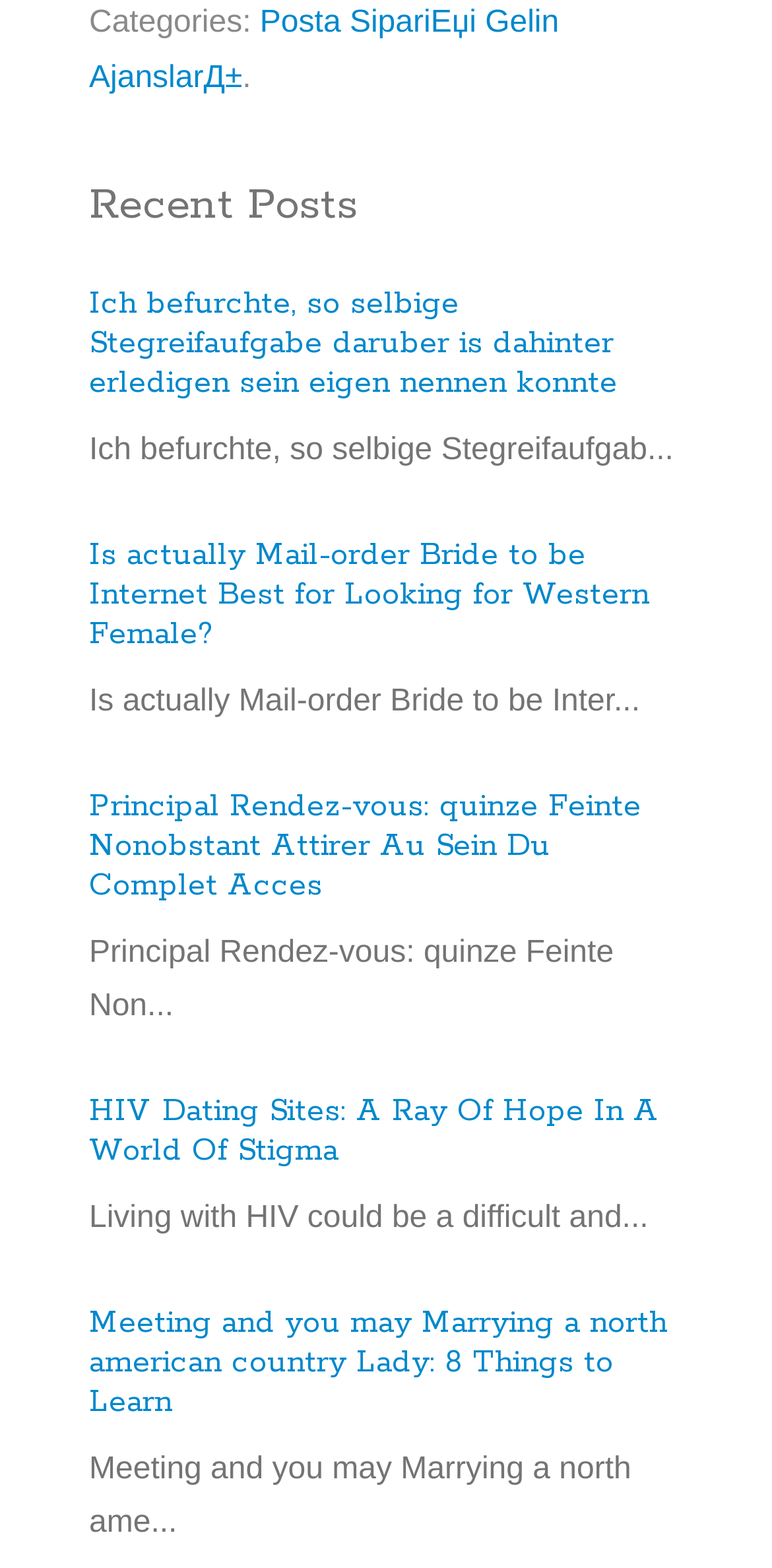How many posts are listed on this page?
Look at the screenshot and provide an in-depth answer.

I counted the number of headings with links, which represent individual posts. There are 8 headings with links, indicating 8 posts listed on this page.